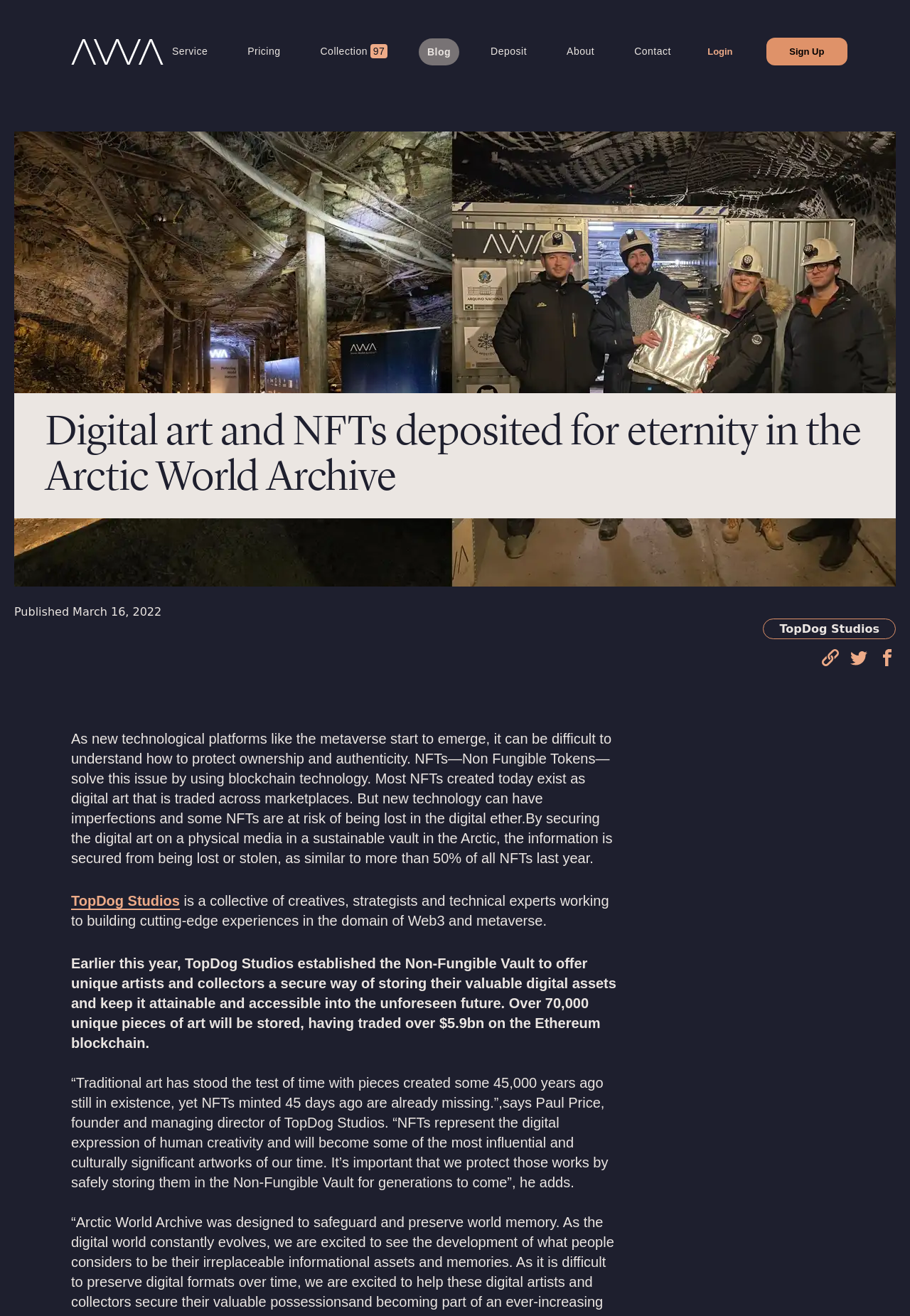What is the main concern about NFTs mentioned on the webpage? Refer to the image and provide a one-word or short phrase answer.

Risk of being lost or stolen